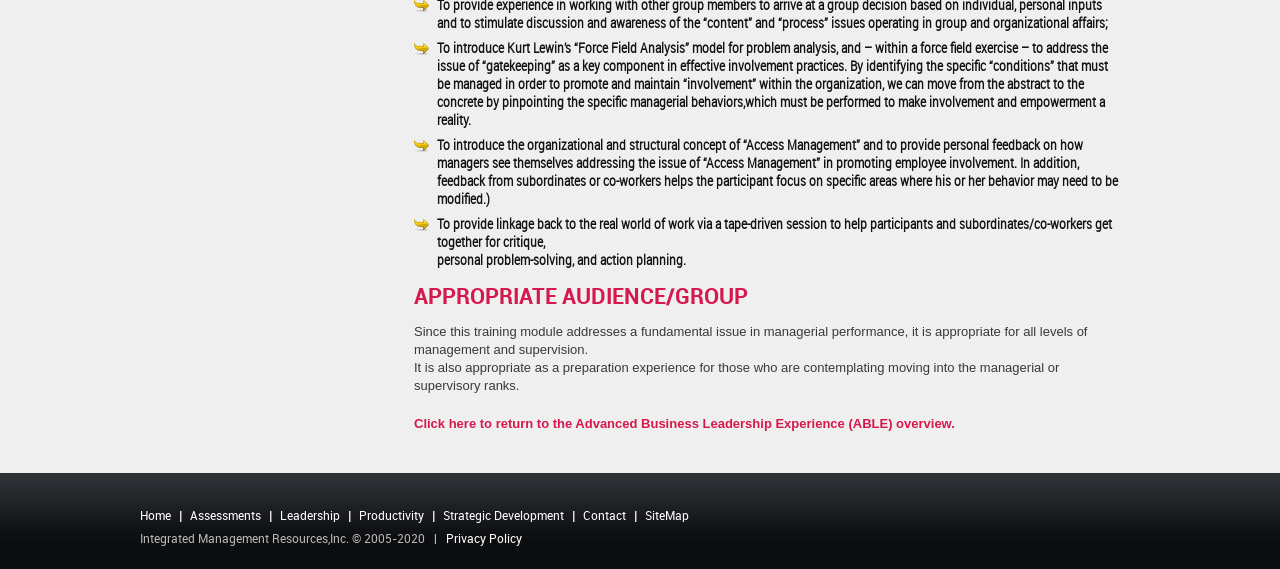What is the purpose of the tape-driven session?
Please elaborate on the answer to the question with detailed information.

The purpose of the tape-driven session is to provide linkage back to the real world of work, and to help participants and subordinates/co-workers get together for critique, as mentioned in the third paragraph of the webpage.